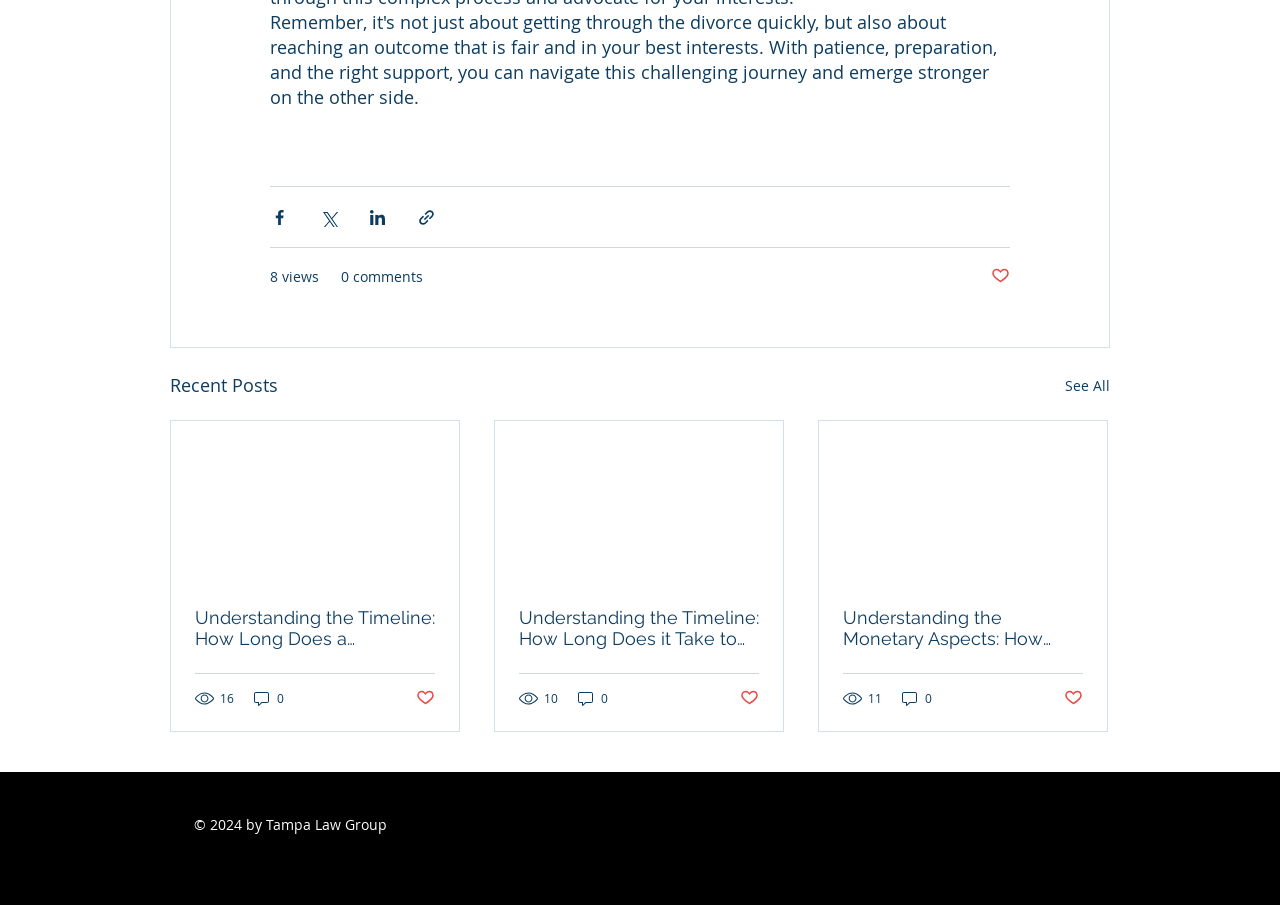Find the bounding box coordinates of the element I should click to carry out the following instruction: "Read the article about contested divorce in Florida".

[0.152, 0.671, 0.34, 0.718]